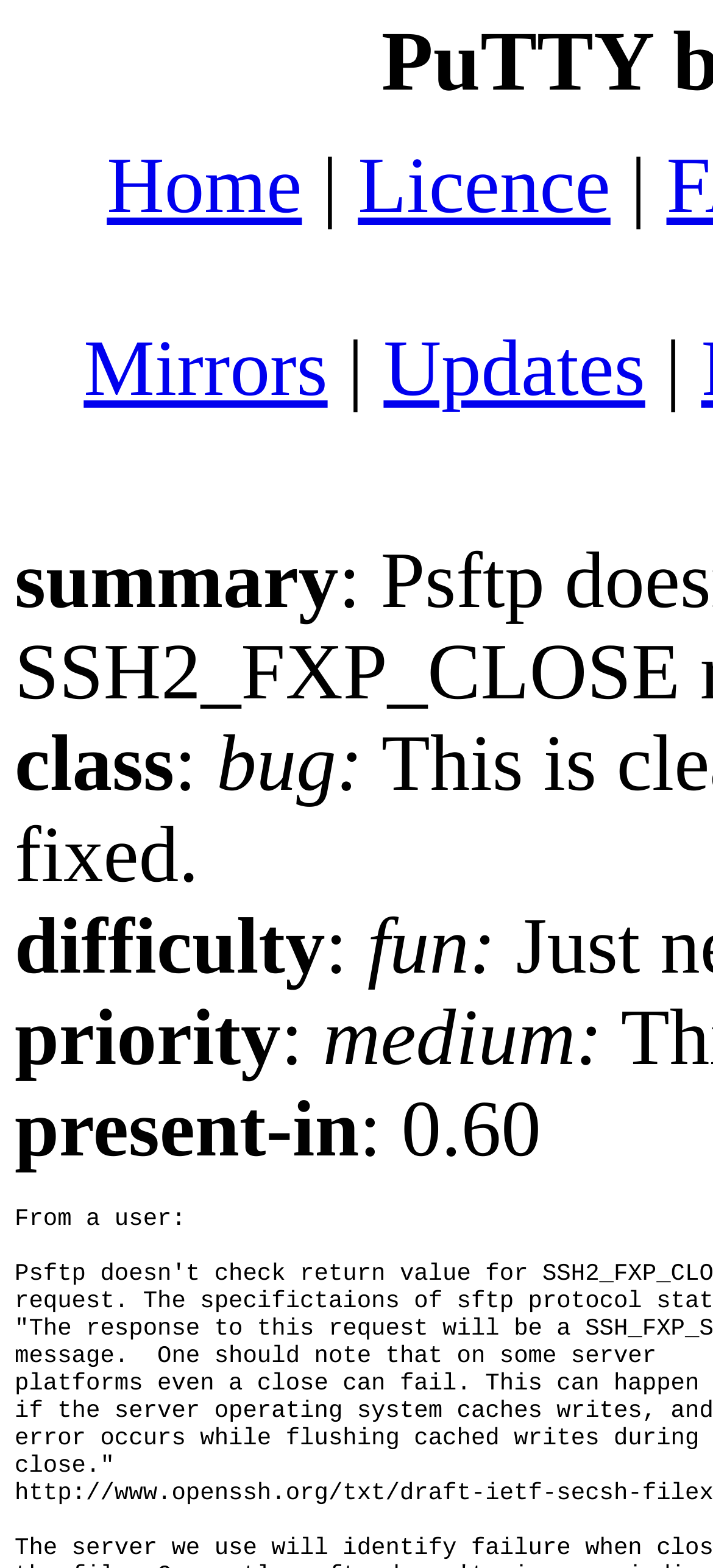Summarize the webpage comprehensively, mentioning all visible components.

The webpage appears to be a bug report page for PuTTY, a software application. At the top left, there is a navigation menu with links to "Home", "Licence", and "Mirrors", separated by vertical lines. Below this menu, there is another link to "Updates" on the top right.

The main content of the page is divided into sections, each with a label and a value. The first section is labeled "summary" and contains a brief description of the bug. Below this, there are several sections with labels such as "class", "difficulty", "priority", and "present-in", each with a corresponding value. The values are aligned to the right of their respective labels.

The bug report is focused on the "sftp-close-status" issue, which is reflected in the page title. Overall, the page has a simple and organized layout, making it easy to read and understand the bug report details.